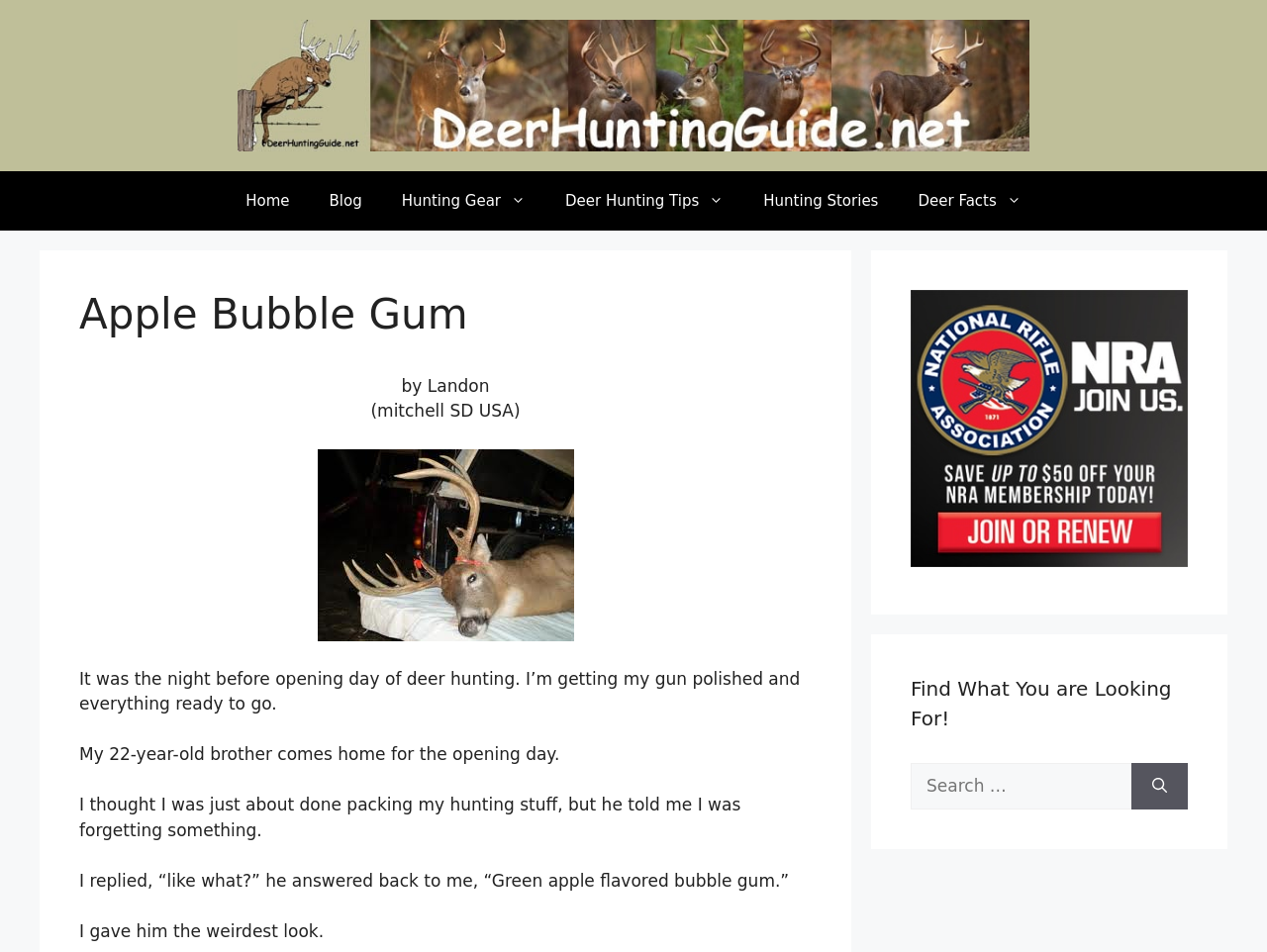Extract the bounding box coordinates for the UI element described by the text: "Deer Hunting Tips". The coordinates should be in the form of [left, top, right, bottom] with values between 0 and 1.

[0.43, 0.18, 0.587, 0.243]